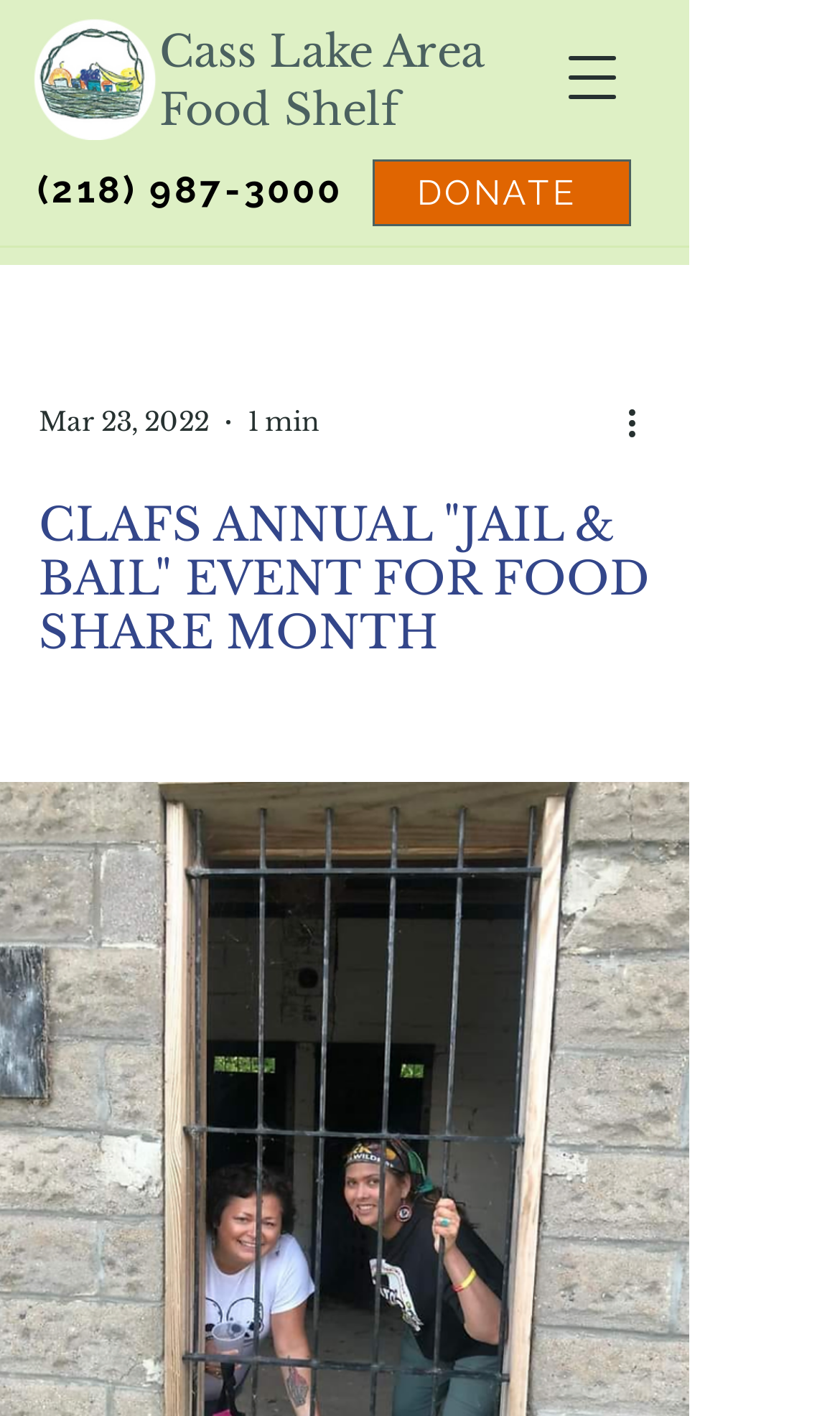Locate the UI element described by (218) 987-3000 in the provided webpage screenshot. Return the bounding box coordinates in the format (top-left x, top-left y, bottom-right x, bottom-right y), ensuring all values are between 0 and 1.

[0.044, 0.119, 0.408, 0.149]